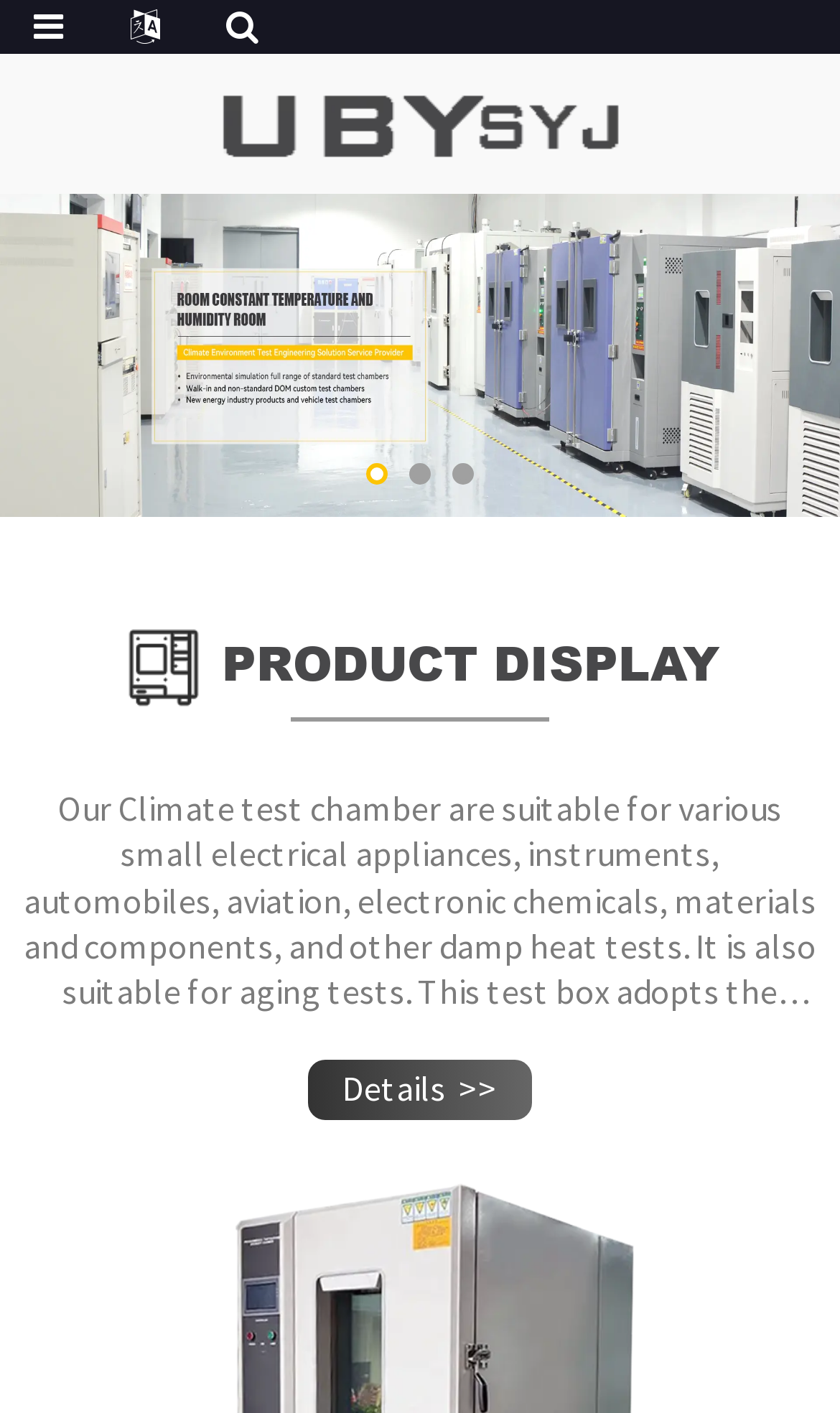What is the company logo located?
Using the image, give a concise answer in the form of a single word or short phrase.

Top left